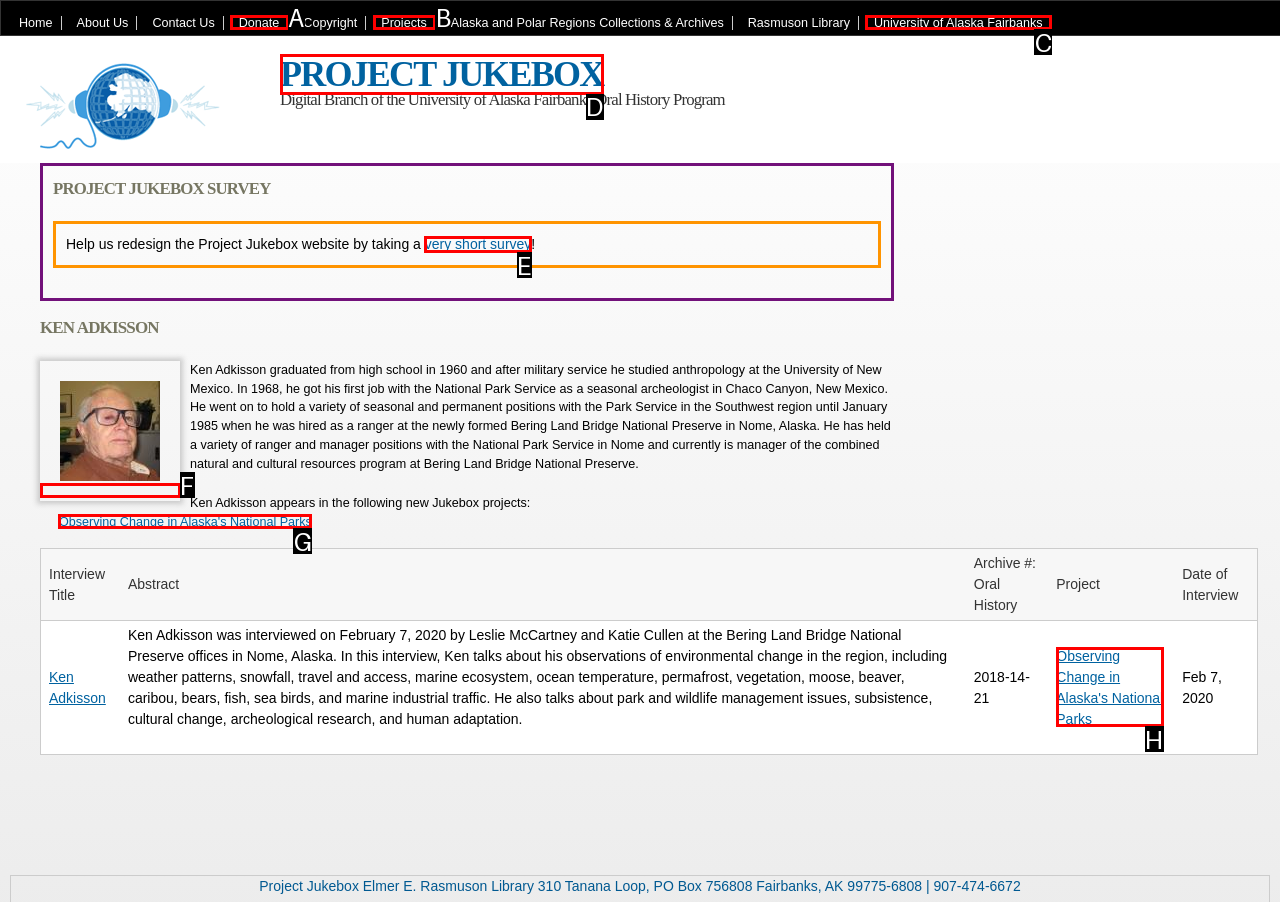Identify the letter of the UI element I need to click to carry out the following instruction: Take the very short survey

E